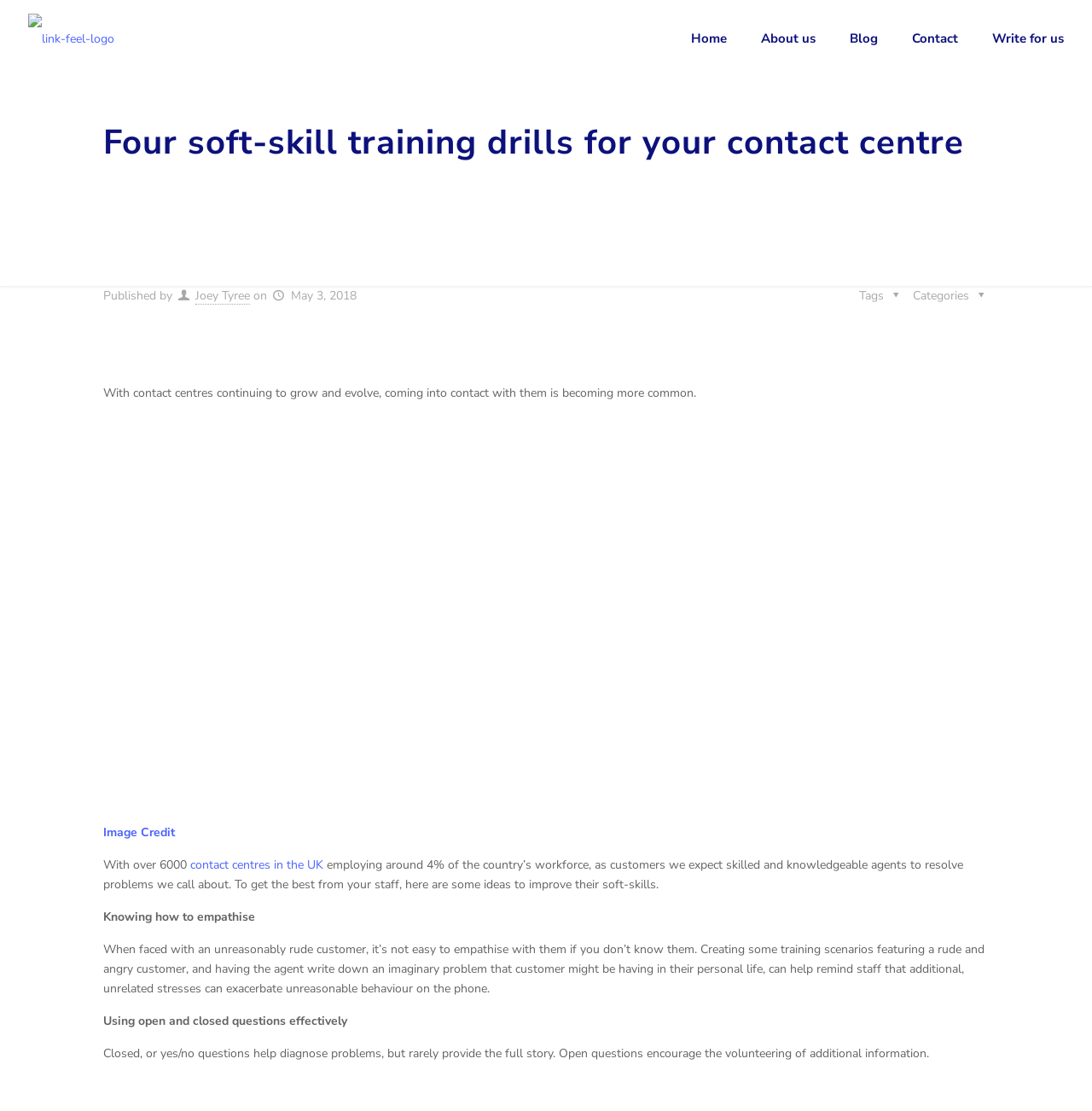Bounding box coordinates should be provided in the format (top-left x, top-left y, bottom-right x, bottom-right y) with all values between 0 and 1. Identify the bounding box for this UI element: Mollige Nutten – Erotische Verführungen

None